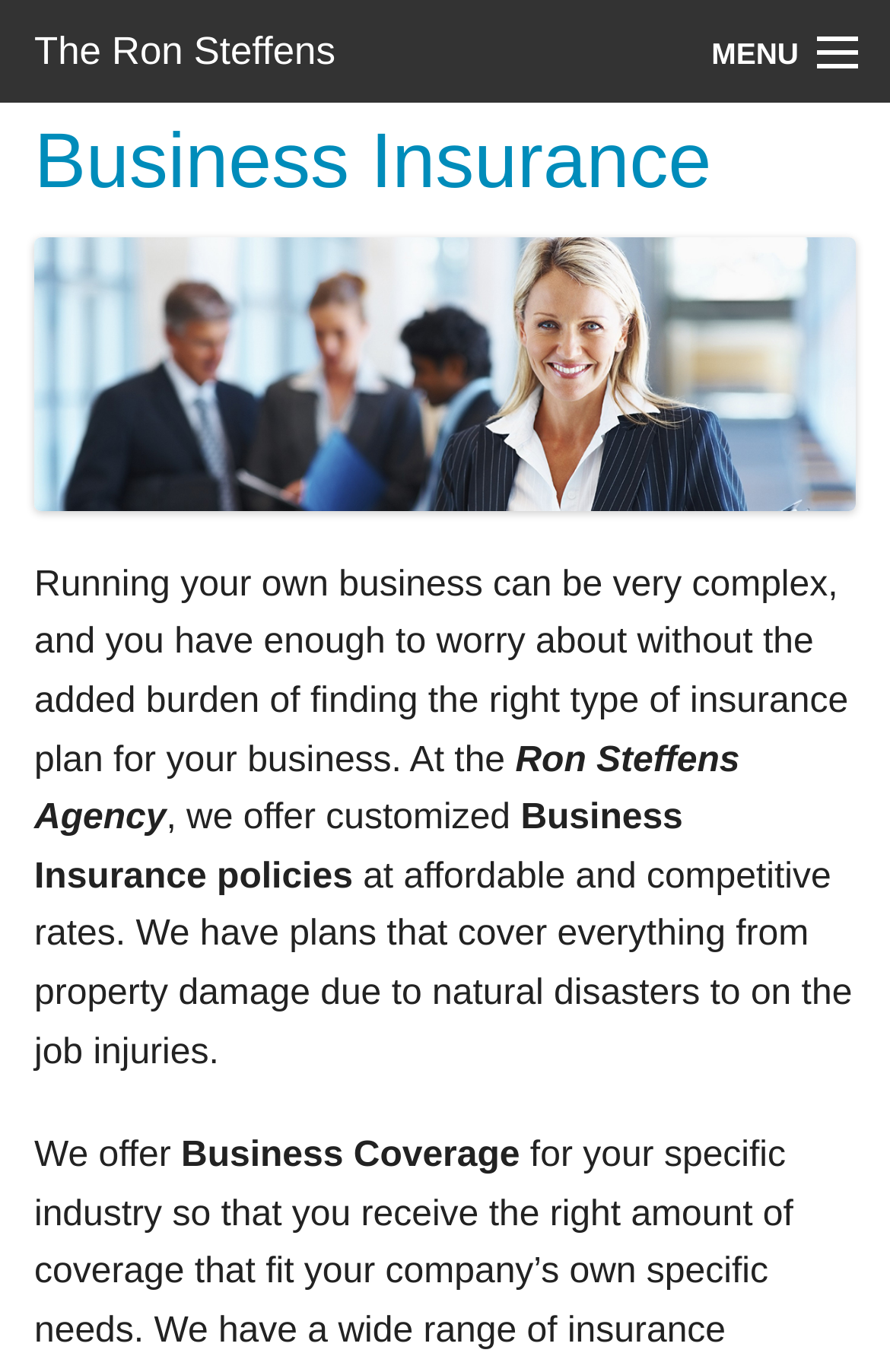Determine and generate the text content of the webpage's headline.

The Ron Steffens Agency